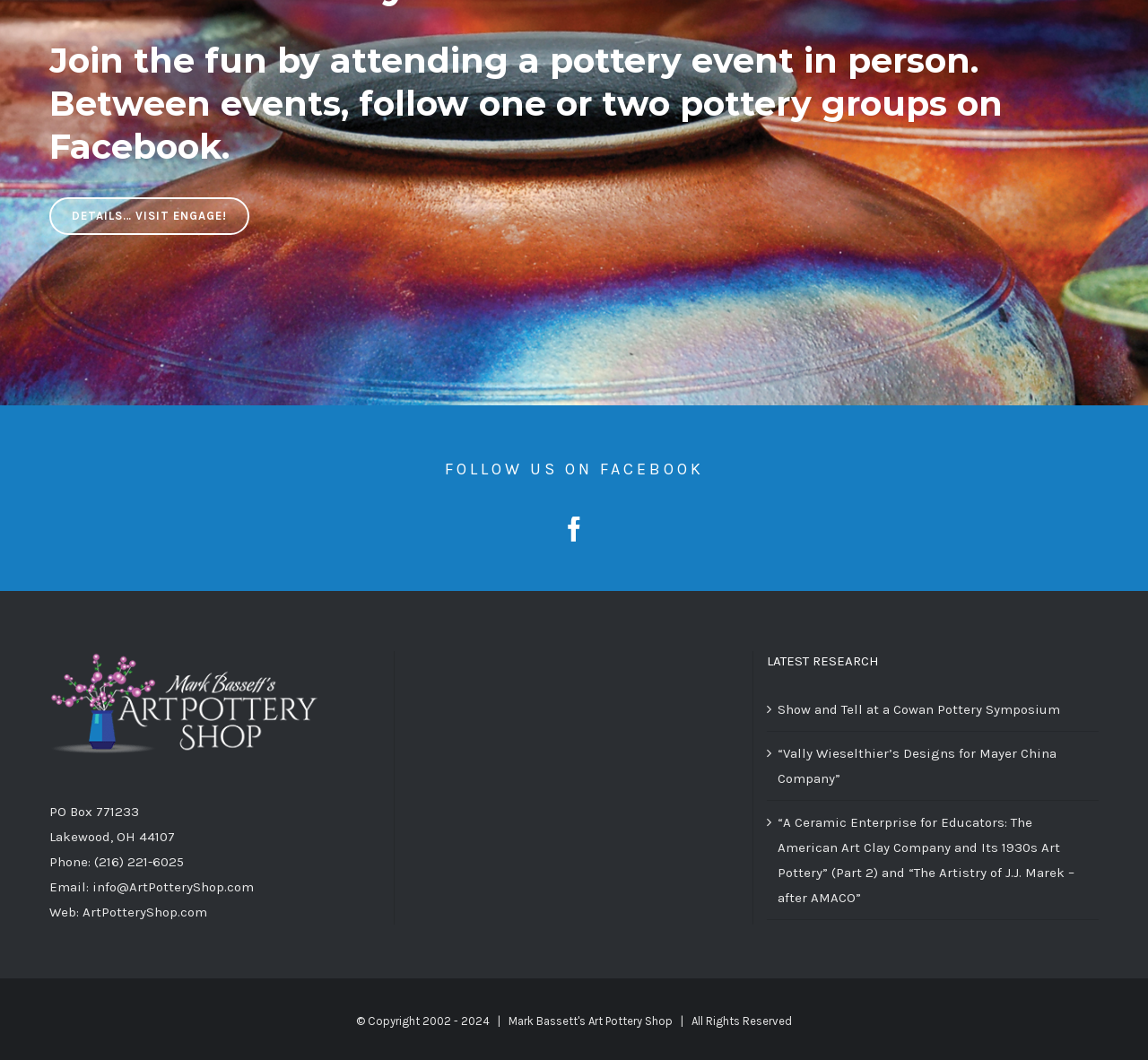Locate the UI element described as follows: "aria-label="facebook"". Return the bounding box coordinates as four float numbers between 0 and 1 in the order [left, top, right, bottom].

[0.489, 0.487, 0.511, 0.511]